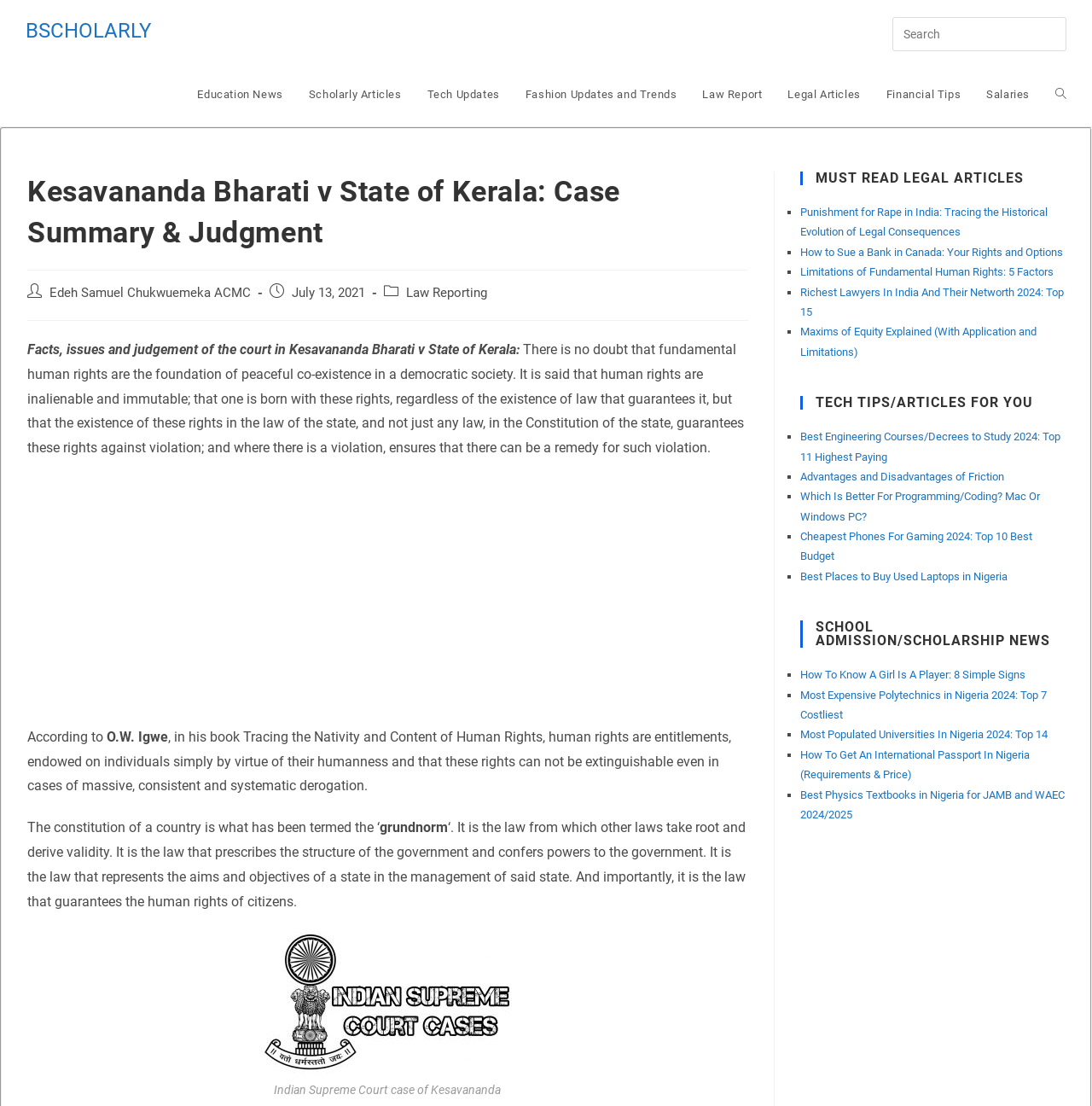Carefully examine the image and provide an in-depth answer to the question: What is the topic of the image?

I found the topic of the image by looking at the image description, which is 'Indian Supreme Court case of Kesavananda Bharati v State of Kerala'.